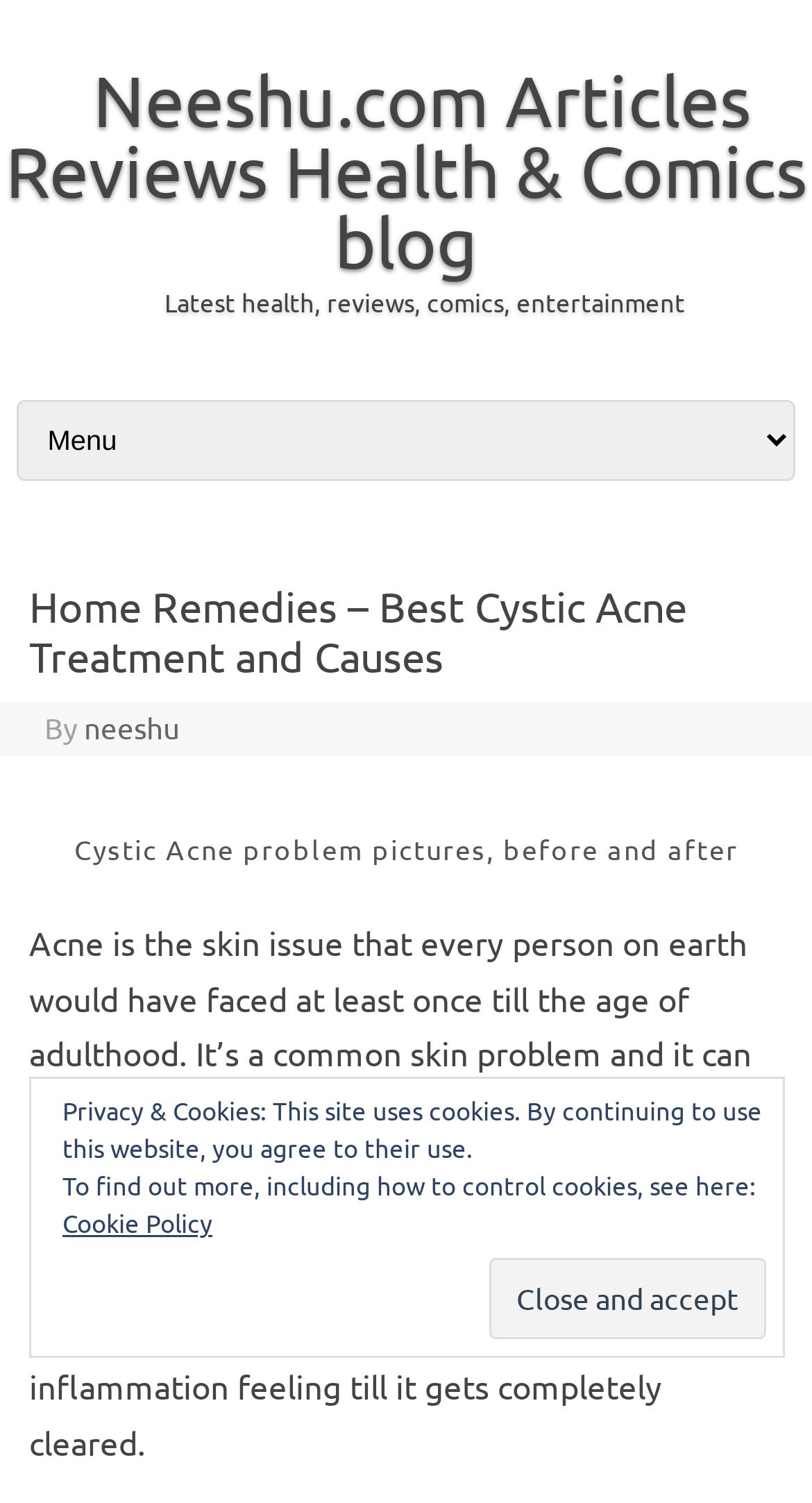From the webpage screenshot, identify the region described by January 2014. Provide the bounding box coordinates as (top-left x, top-left y, bottom-right x, bottom-right y), with each value being a floating point number between 0 and 1.

None